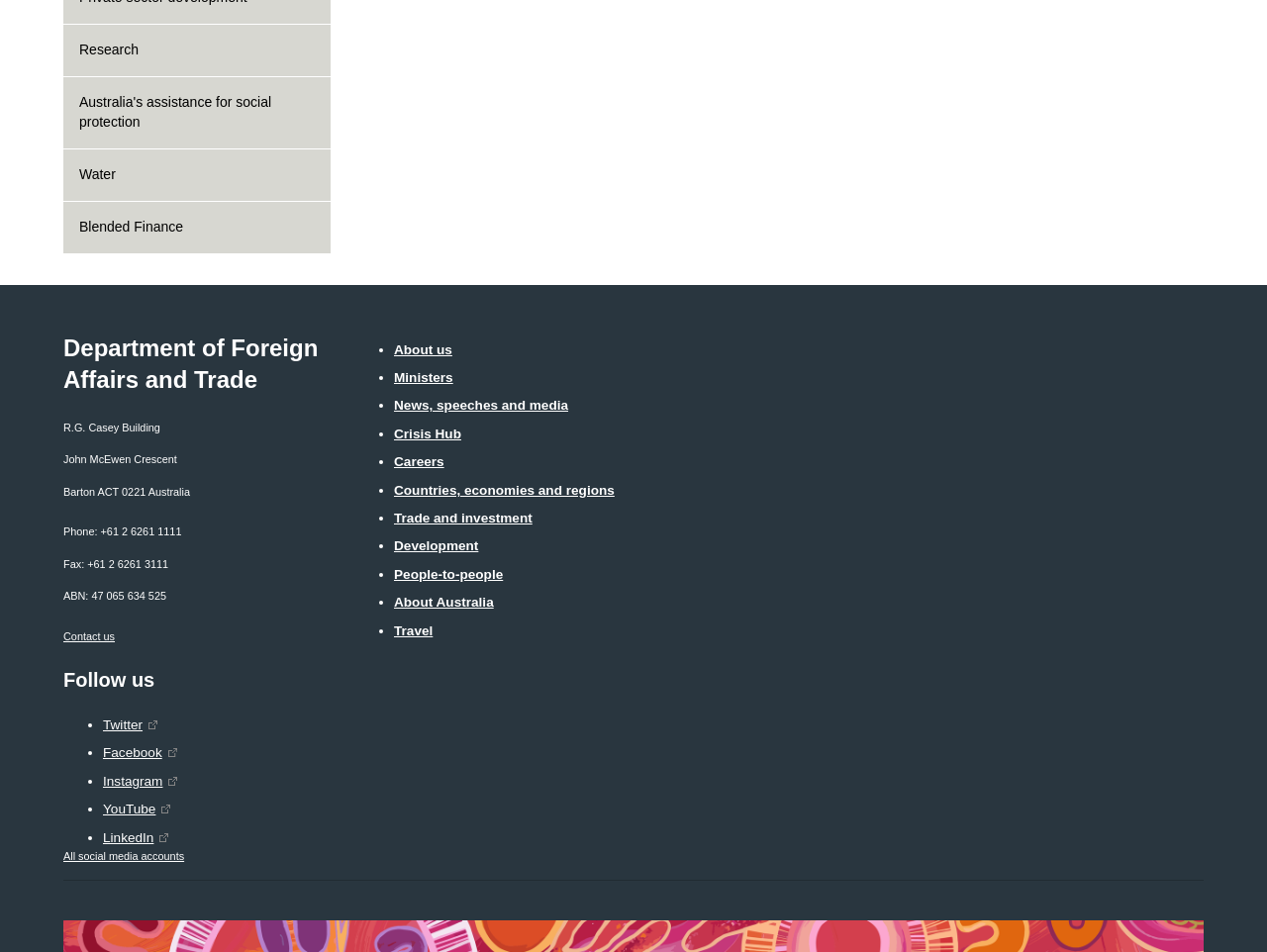Can you provide the bounding box coordinates for the element that should be clicked to implement the instruction: "Follow us on Twitter"?

[0.081, 0.754, 0.124, 0.769]